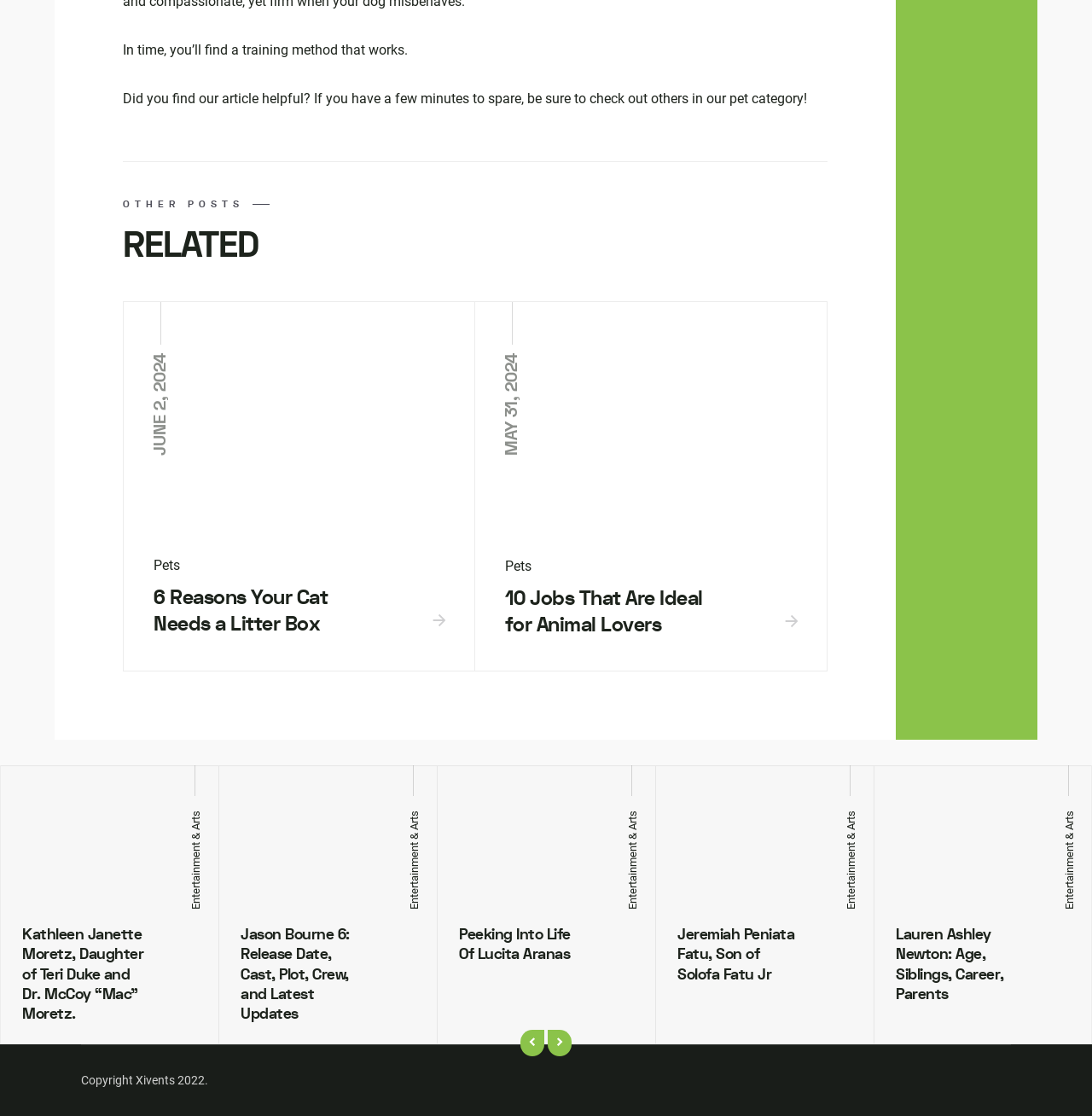Identify the bounding box coordinates for the UI element that matches this description: "parent_node: Entertainment & Arts".

[0.82, 0.706, 0.957, 0.812]